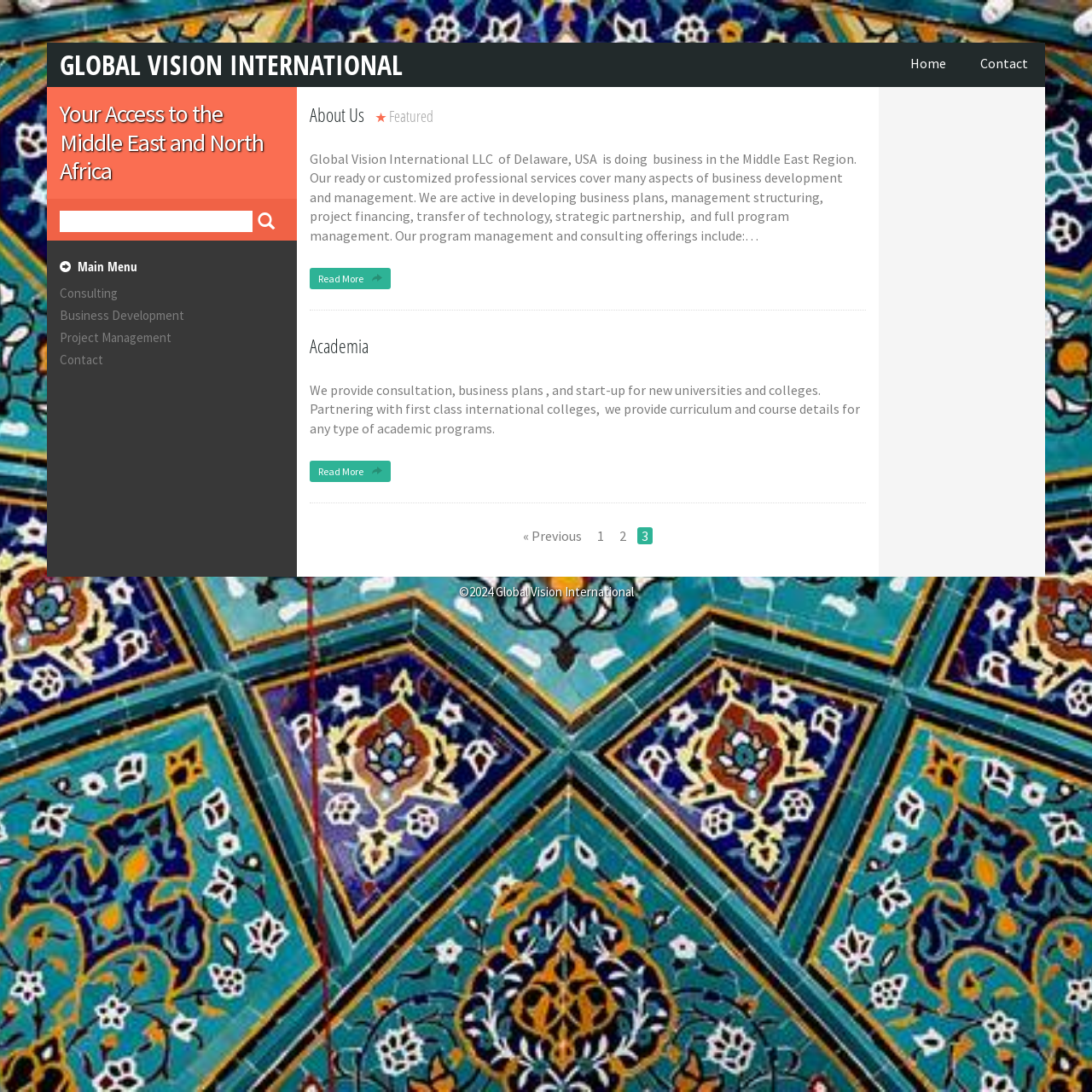Respond with a single word or phrase to the following question:
What is the name of the company?

Global Vision International